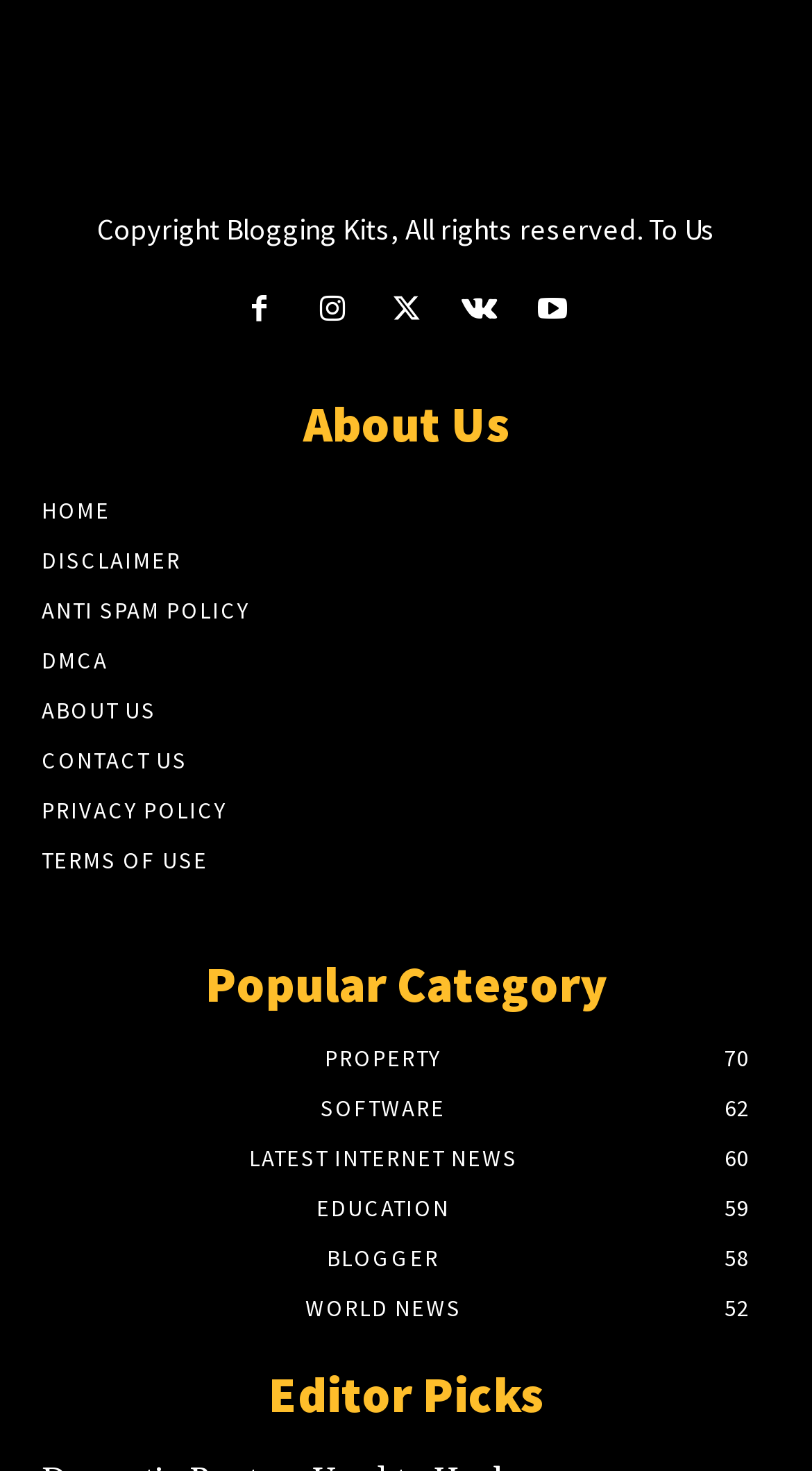Answer the question in one word or a short phrase:
What is the name of the website?

Blogging Kits